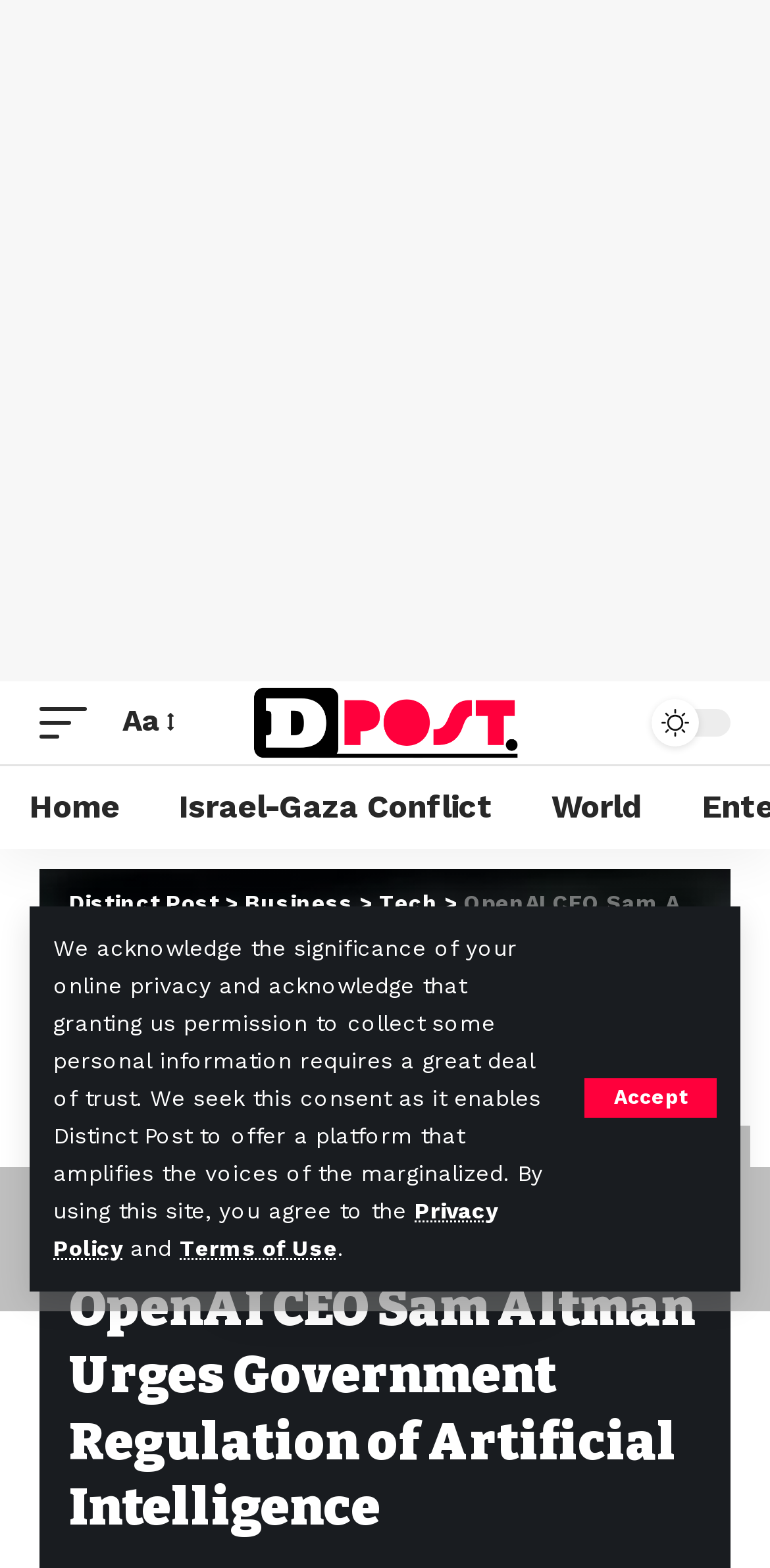Return the bounding box coordinates of the UI element that corresponds to this description: "Tech". The coordinates must be given as four float numbers in the range of 0 and 1, [left, top, right, bottom].

[0.492, 0.568, 0.569, 0.584]